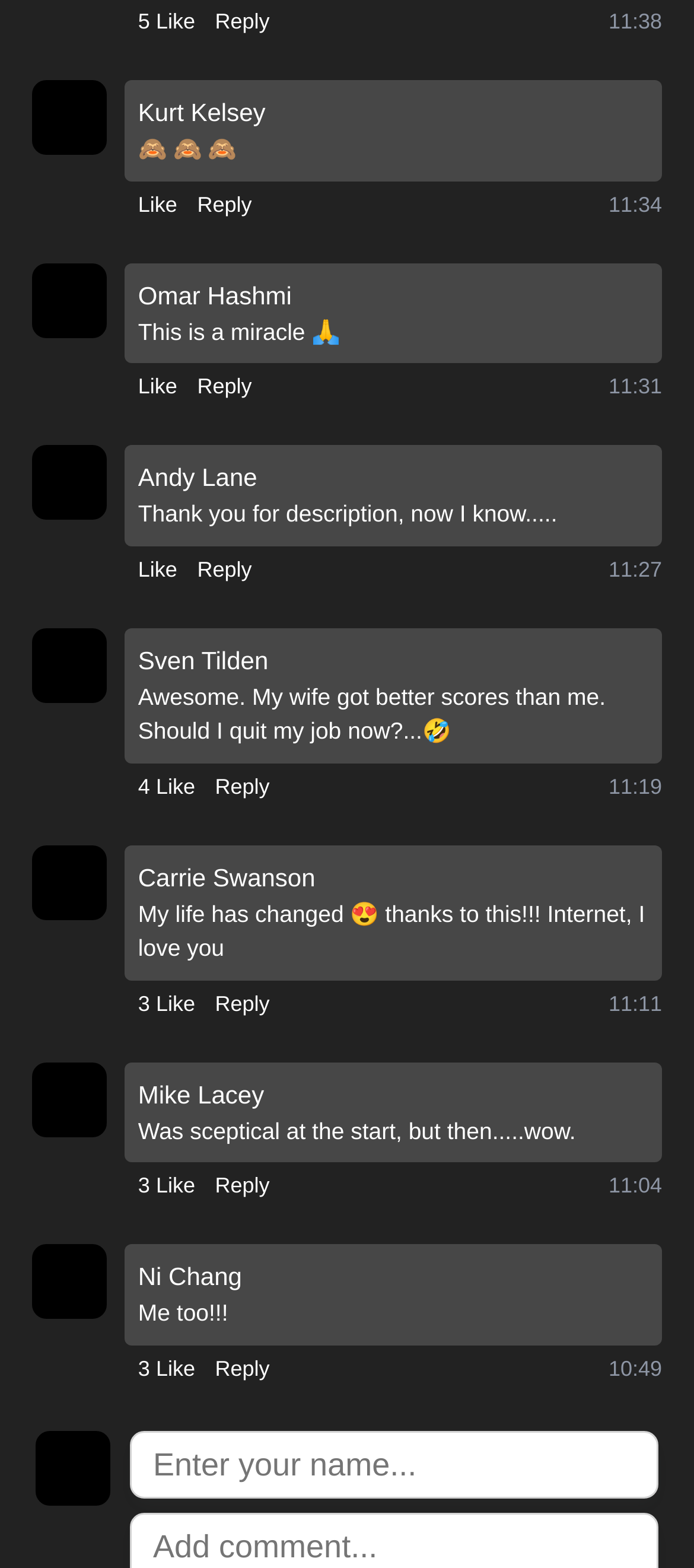What is the purpose of the textbox at the bottom?
Refer to the image and provide a concise answer in one word or phrase.

add a comment